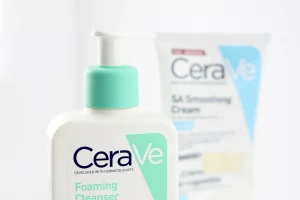What is the CeraVe SA Smoothing Cream known for?
Please look at the screenshot and answer using one word or phrase.

Exfoliating properties